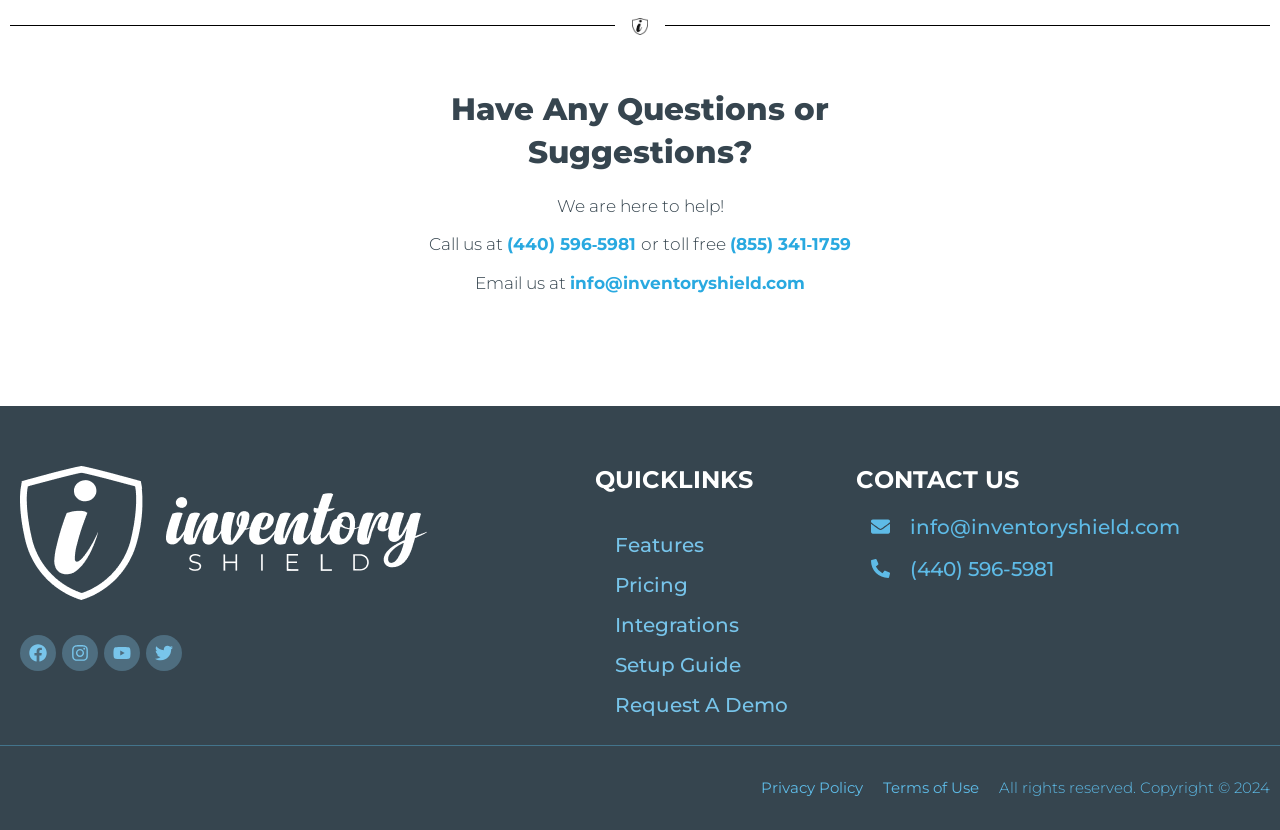Provide a brief response in the form of a single word or phrase:
What are the social media platforms available?

Facebook, Instagram, Youtube, Twitter